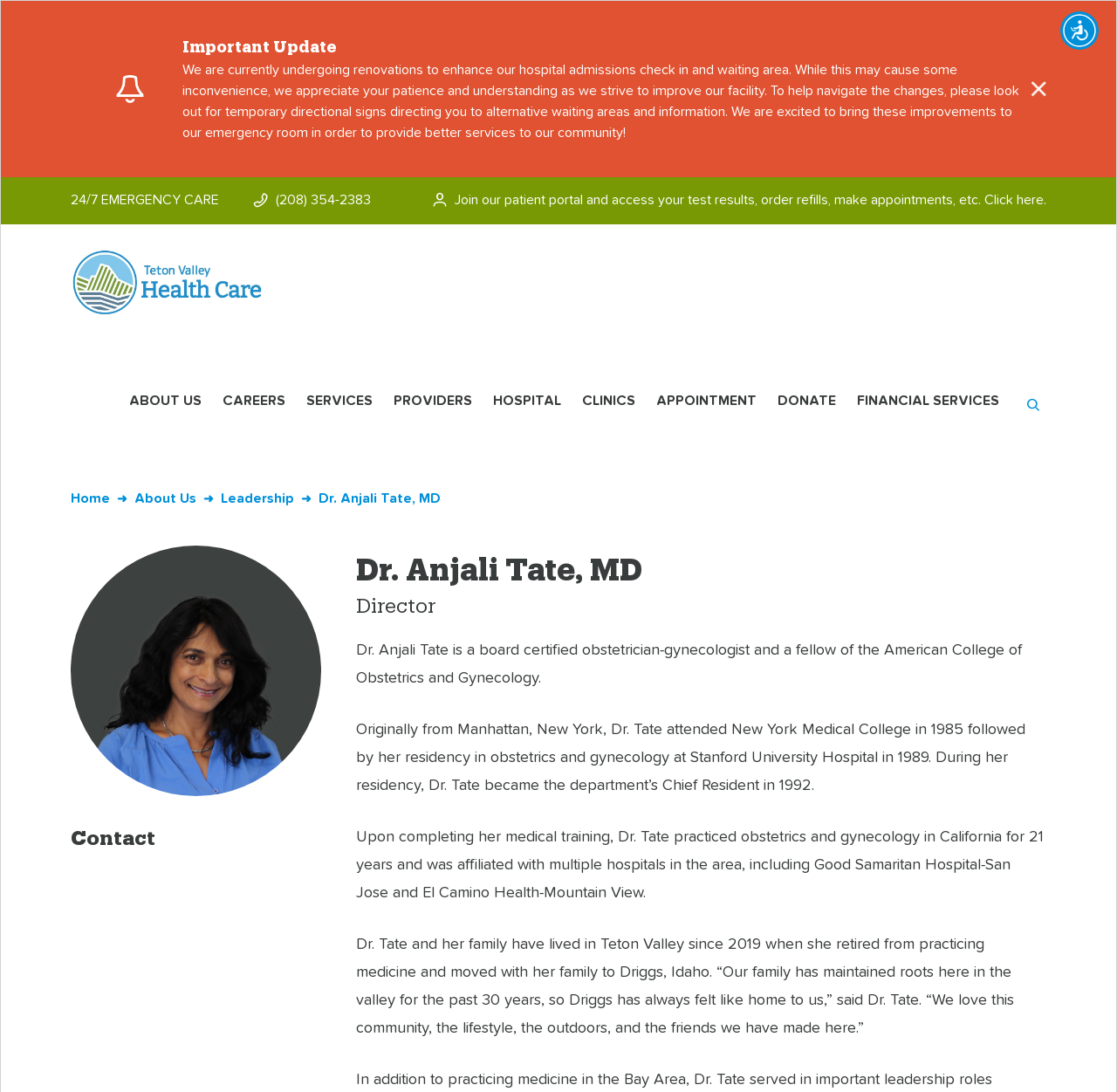Construct a comprehensive description capturing every detail on the webpage.

The webpage is about Dr. Anjali Tate, MD, and her profile at Teton Valley Health. At the top right corner, there is an "Accessibility Menu" button. Below it, there is a prominent heading "Important Update" followed by a paragraph of text explaining the hospital's renovation and its impact on the waiting area.

On the left side, there is a section with a heading "24/7 EMERGENCY CARE" and a phone number "(208) 354-2383" below it. Next to it, there is a link to join the patient portal. Above this section, there is a link to "Teton Valley Health" with an accompanying image.

The main navigation menu is located in the middle of the page, with links to "ABOUT US", "CAREERS", "SERVICES", "PROVIDERS", "HOSPITAL", "CLINICS", "APPOINTMENT", "DONATE", and "FINANCIAL SERVICES". On the right side of the navigation menu, there is a search button with a magnifying glass icon.

Below the navigation menu, there is a section with links to "Home", "About Us", "Leadership", and "Dr. Anjali Tate, MD". The profile section of Dr. Anjali Tate, MD, is located below, with a heading "Contact" at the top. Her profile includes a heading "Dr. Anjali Tate, MD" and a subheading "Director". There are three paragraphs of text describing her background, education, and experience as an obstetrician-gynecologist.

At the bottom of the page, there is a link to an unknown destination.